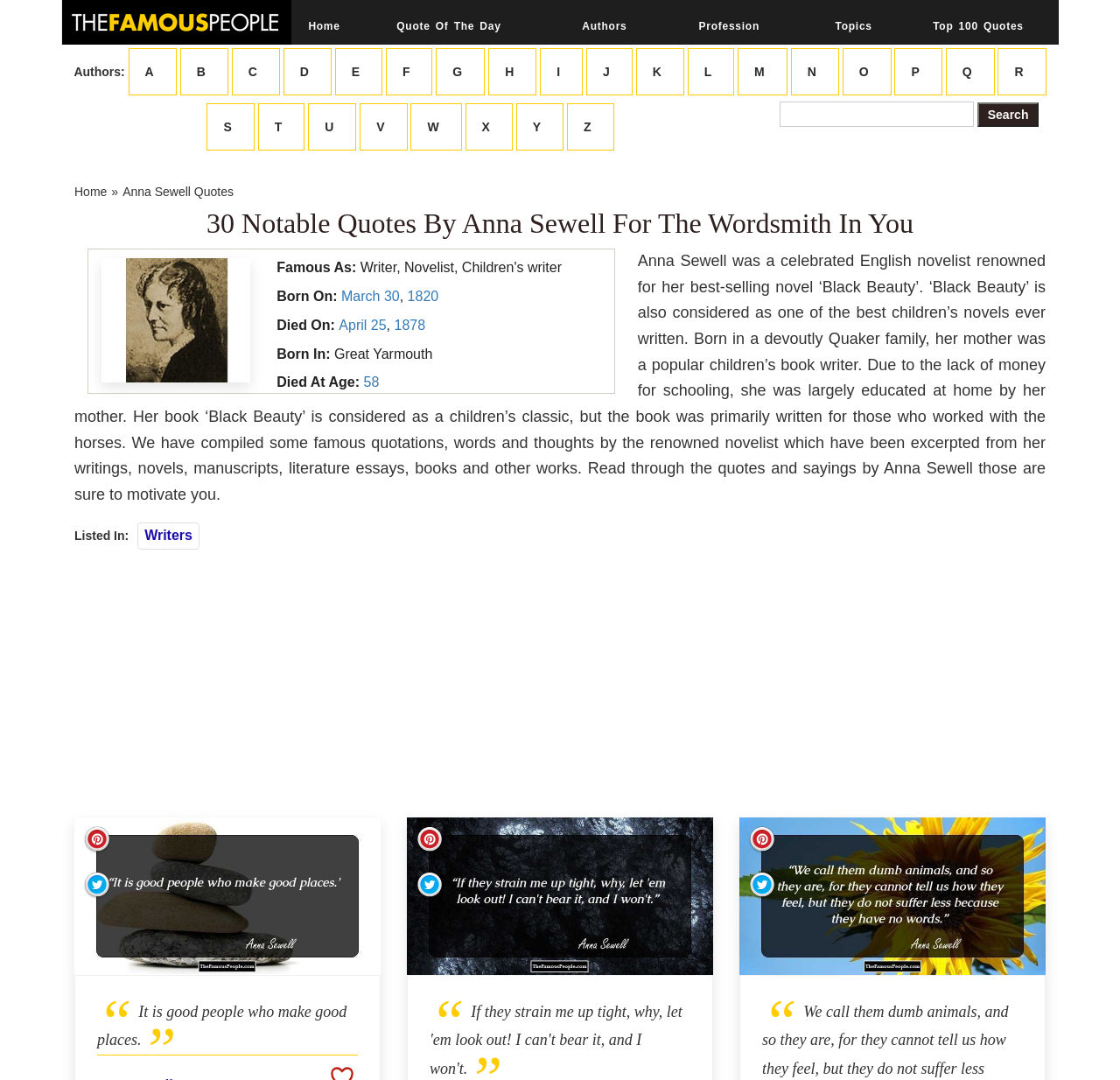Show the bounding box coordinates for the HTML element as described: "alt="Famous People" title="Famous People"".

[0.055, 0.013, 0.26, 0.026]